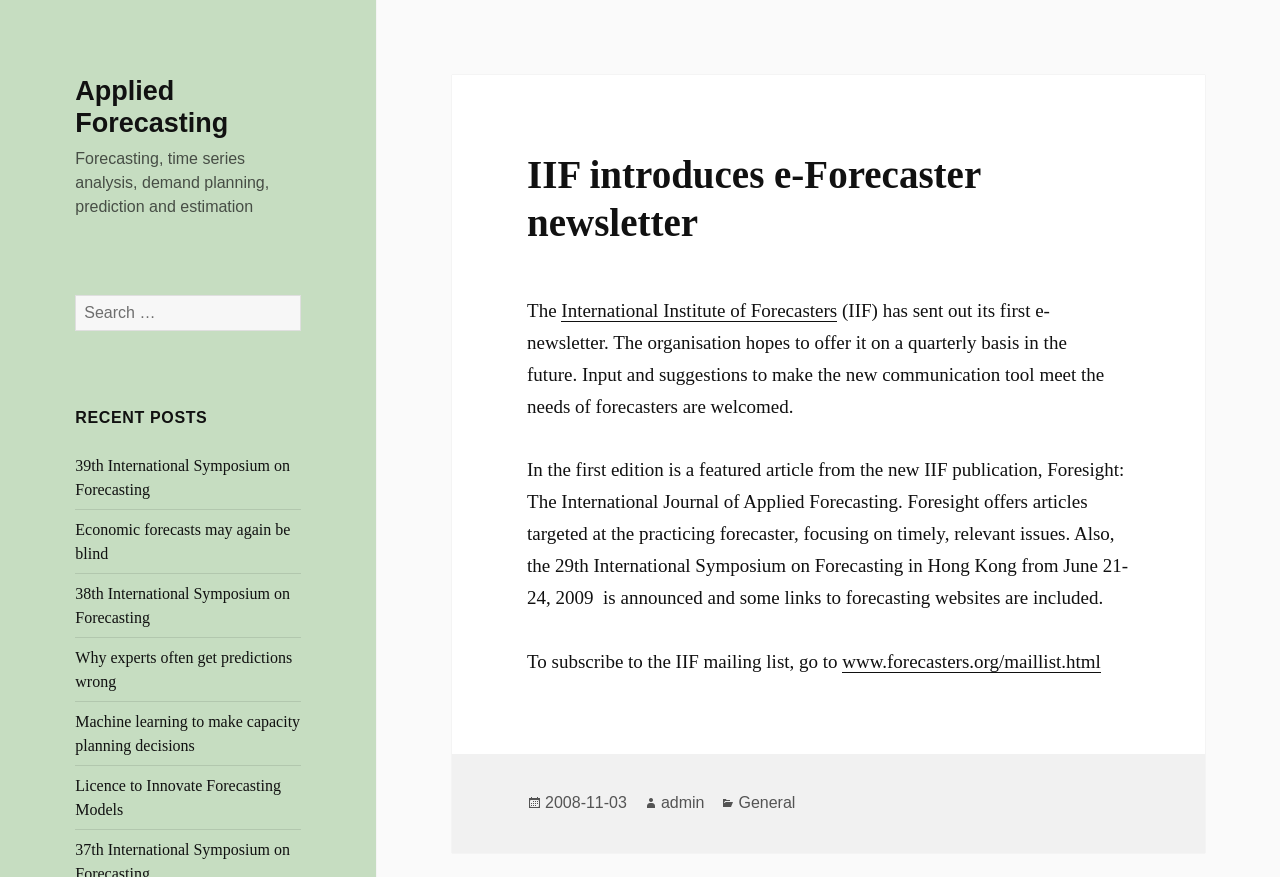Please identify the bounding box coordinates of the region to click in order to complete the given instruction: "View the post details on 2008-11-03". The coordinates should be four float numbers between 0 and 1, i.e., [left, top, right, bottom].

[0.426, 0.906, 0.49, 0.926]